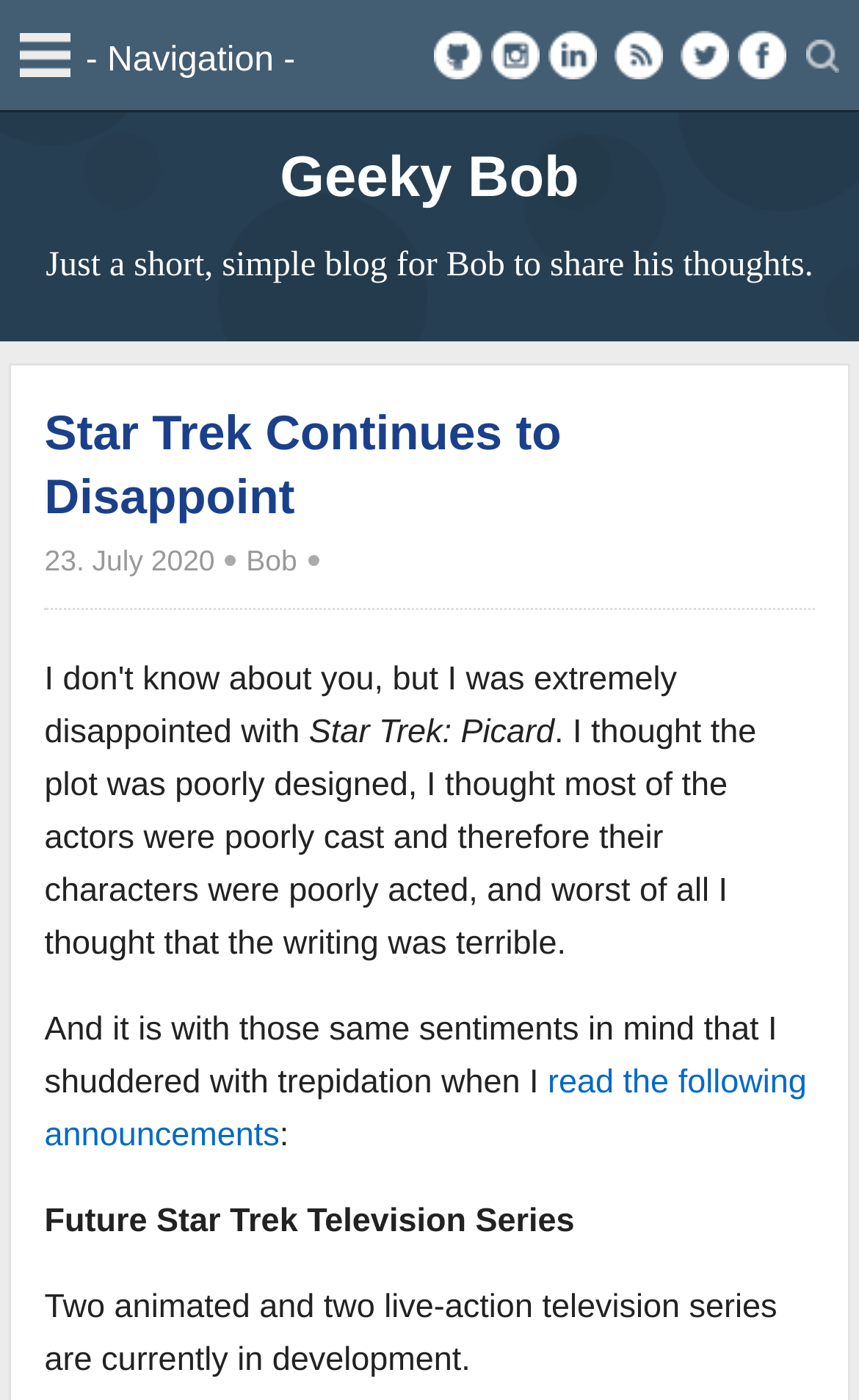How many social media links are present?
Please provide a single word or phrase as your answer based on the image.

6